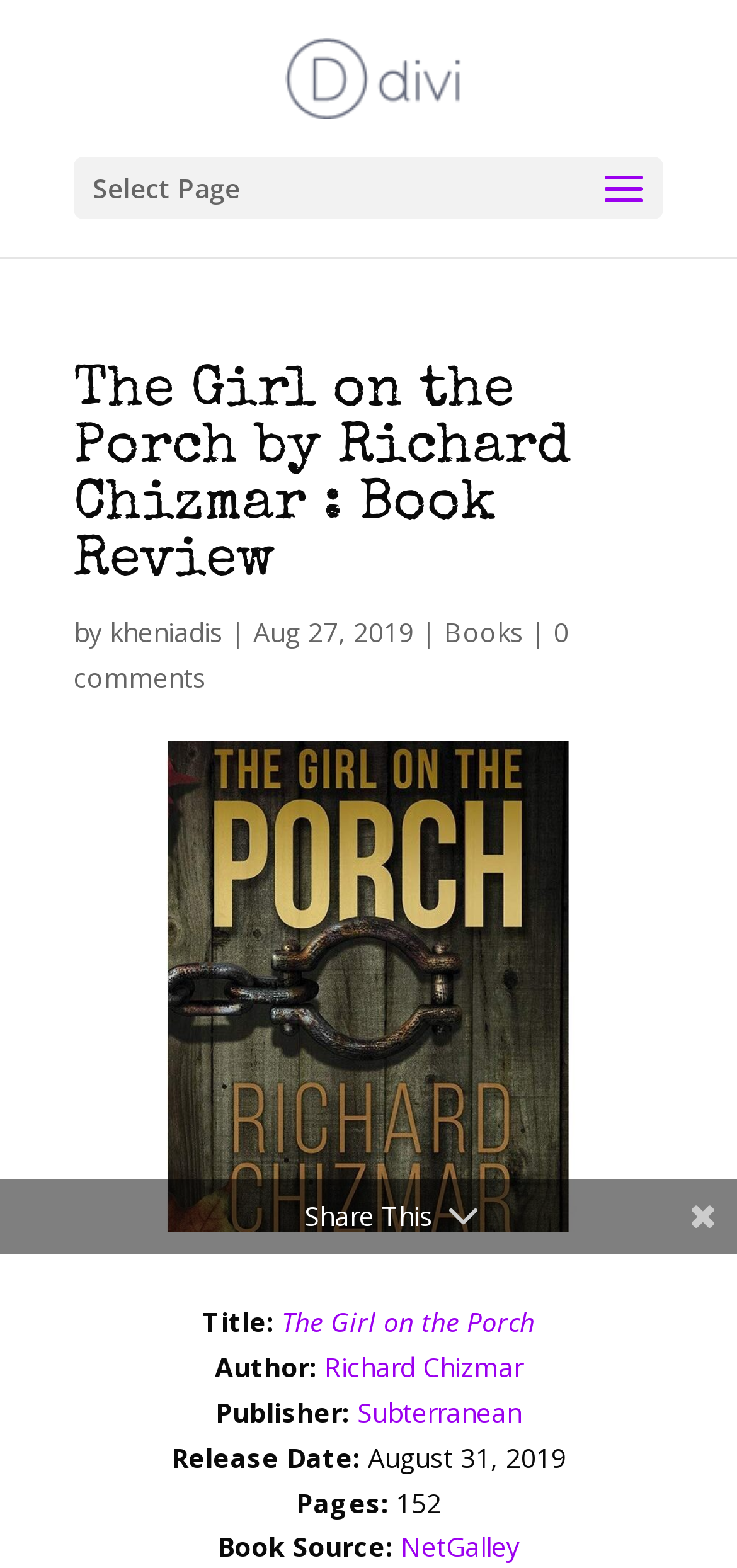Who wrote the book The Girl on the Porch?
Examine the image and provide an in-depth answer to the question.

I found the answer by looking at the 'Author:' section, where it says 'Richard Chizmar'.